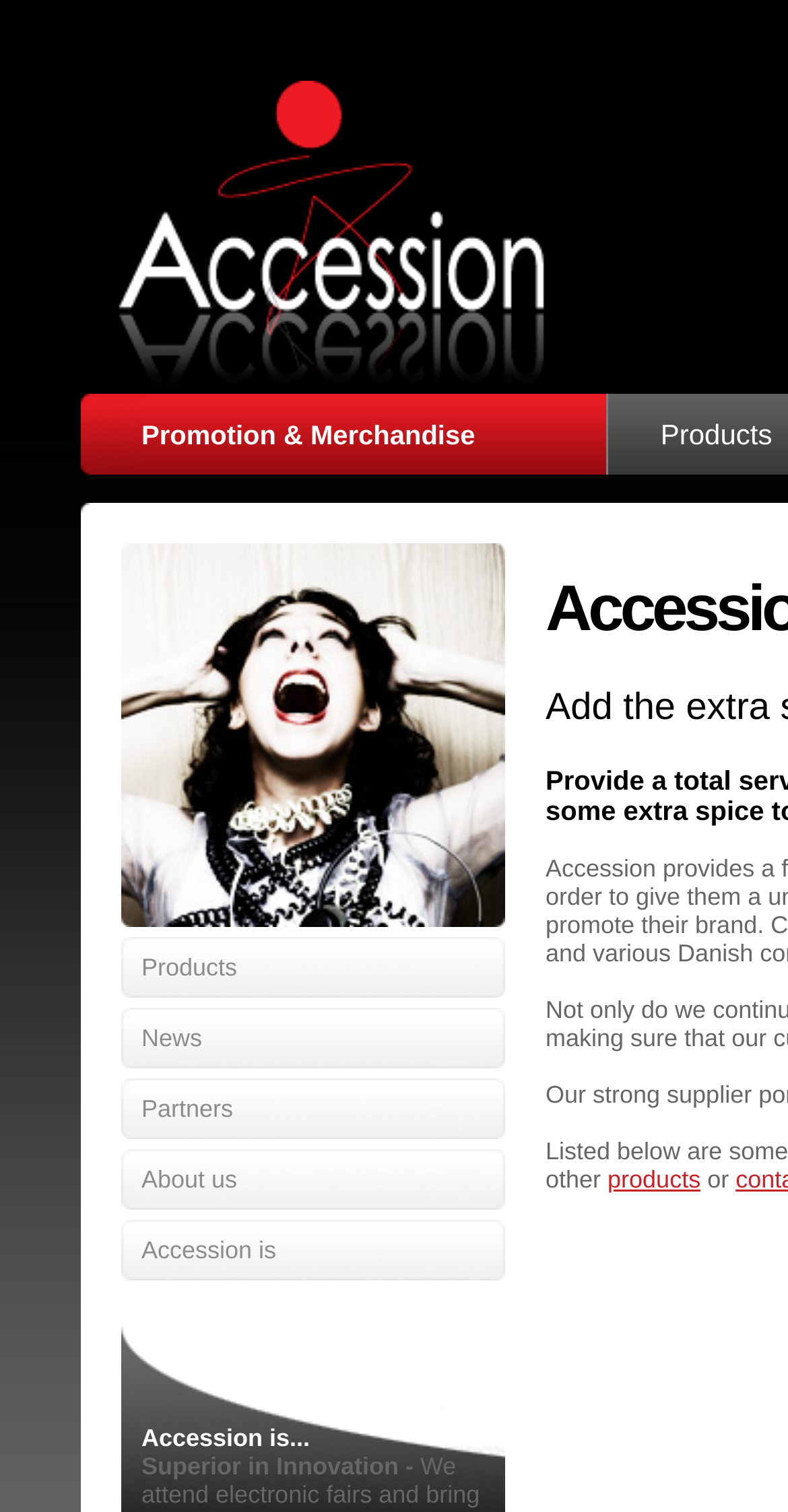Locate the bounding box coordinates of the item that should be clicked to fulfill the instruction: "Learn about Partners".

[0.179, 0.724, 0.296, 0.743]